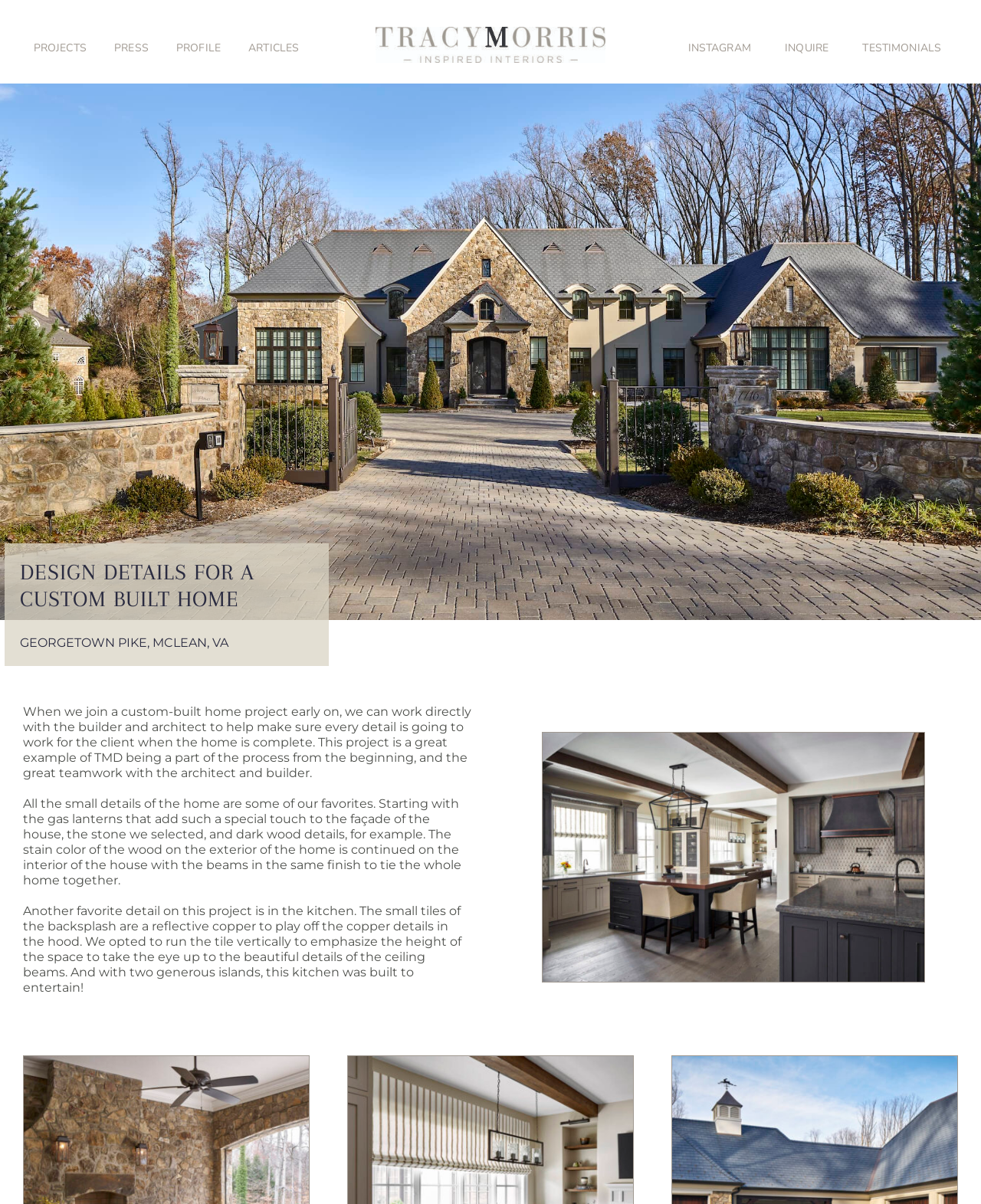Please specify the bounding box coordinates of the clickable region necessary for completing the following instruction: "Go to Top". The coordinates must consist of four float numbers between 0 and 1, i.e., [left, top, right, bottom].

[0.907, 0.768, 0.941, 0.796]